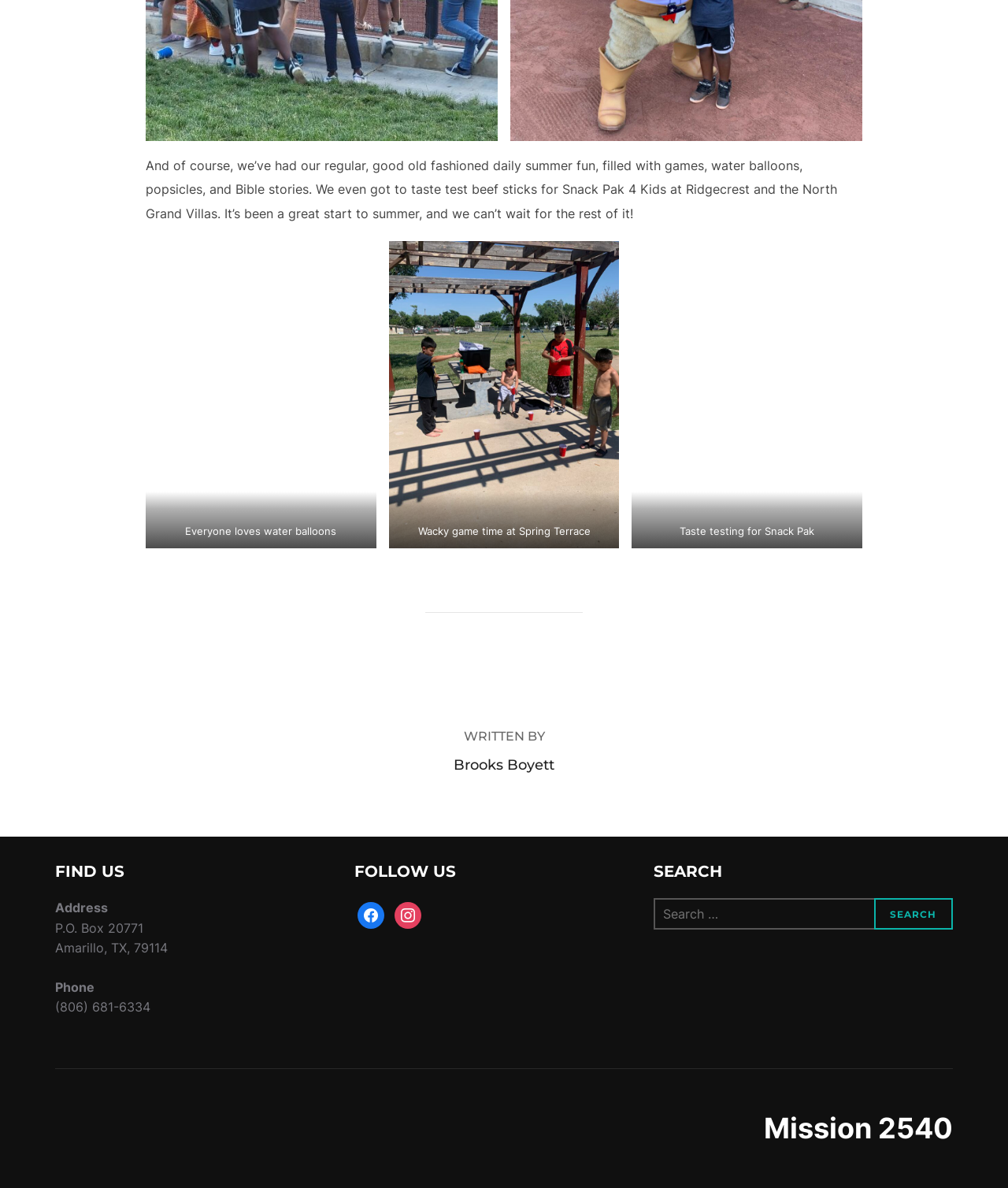What is the name of the organization?
Respond to the question with a well-detailed and thorough answer.

The name of the organization can be found at the bottom of the webpage, where it says 'Mission 2540'.